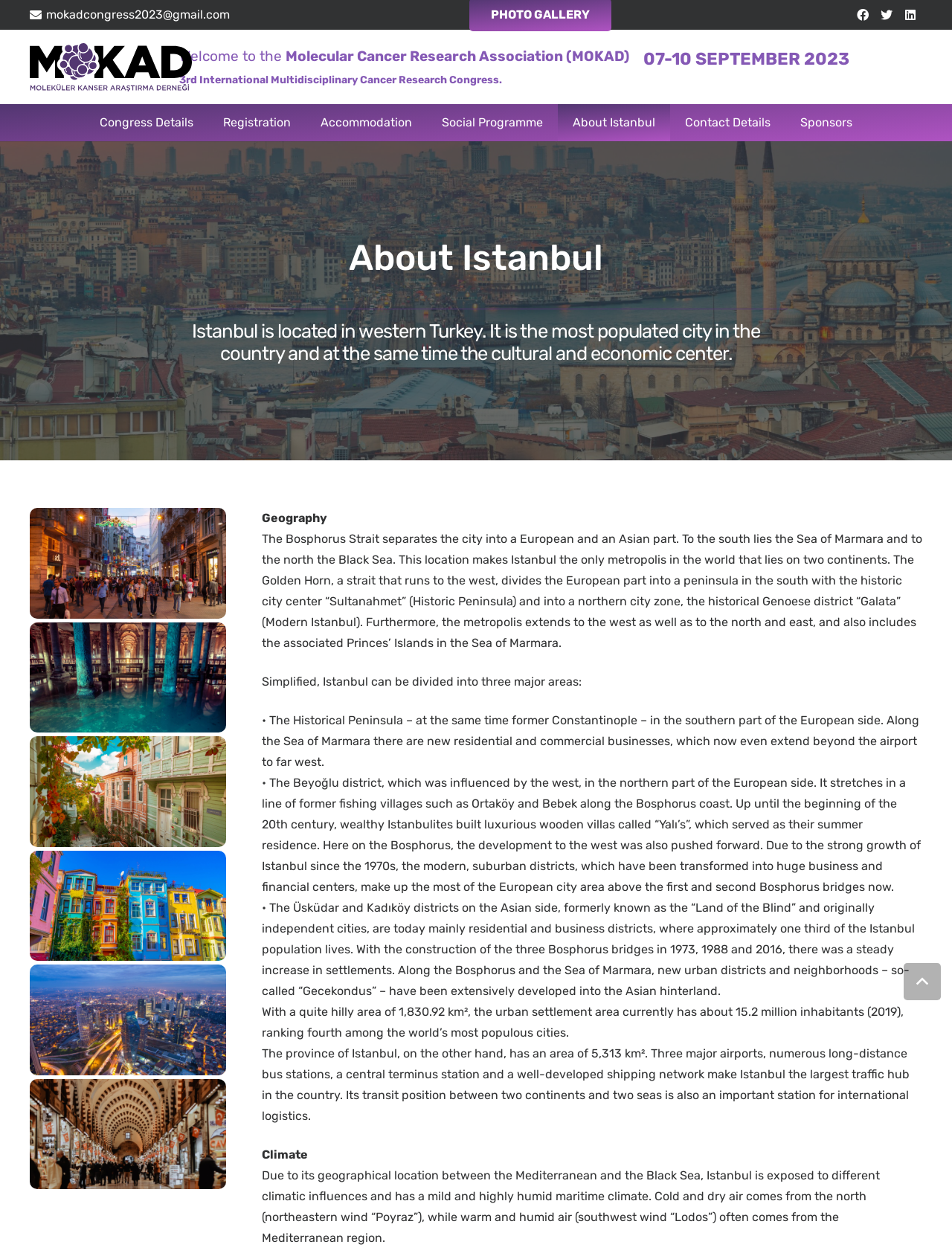Review the image closely and give a comprehensive answer to the question: What is the name of the designer of the webpage?

I found the answer by looking at the link element with the text 'Fikrimje' which is located at [0.154, 0.708, 0.199, 0.72] and is a child of the contentinfo element.